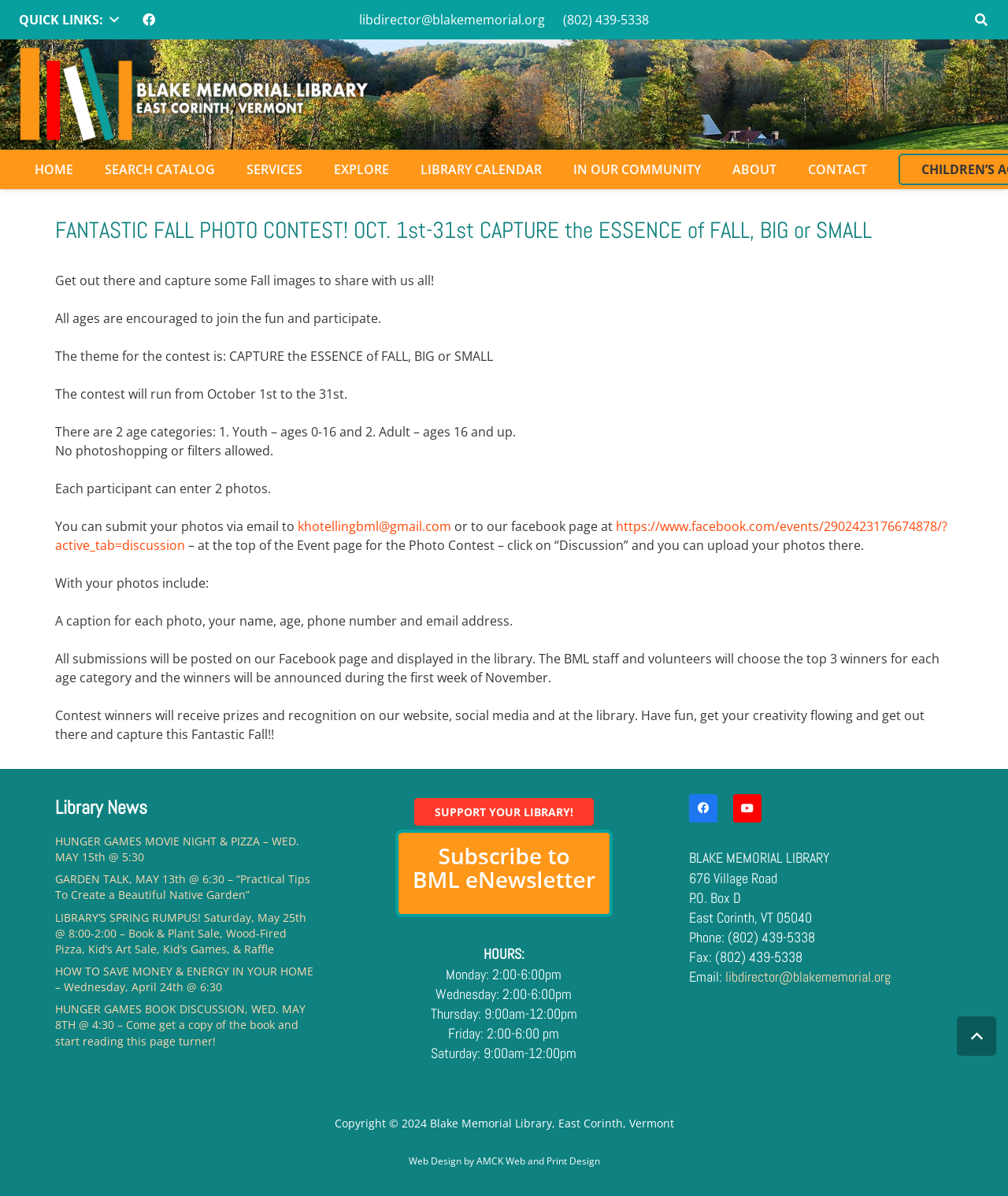What is the theme of the photo contest?
Please describe in detail the information shown in the image to answer the question.

The theme of the photo contest is mentioned in the webpage content as 'CAPTURE the ESSENCE of FALL, BIG or SMALL'. This is stated in the paragraph that describes the contest rules and guidelines.